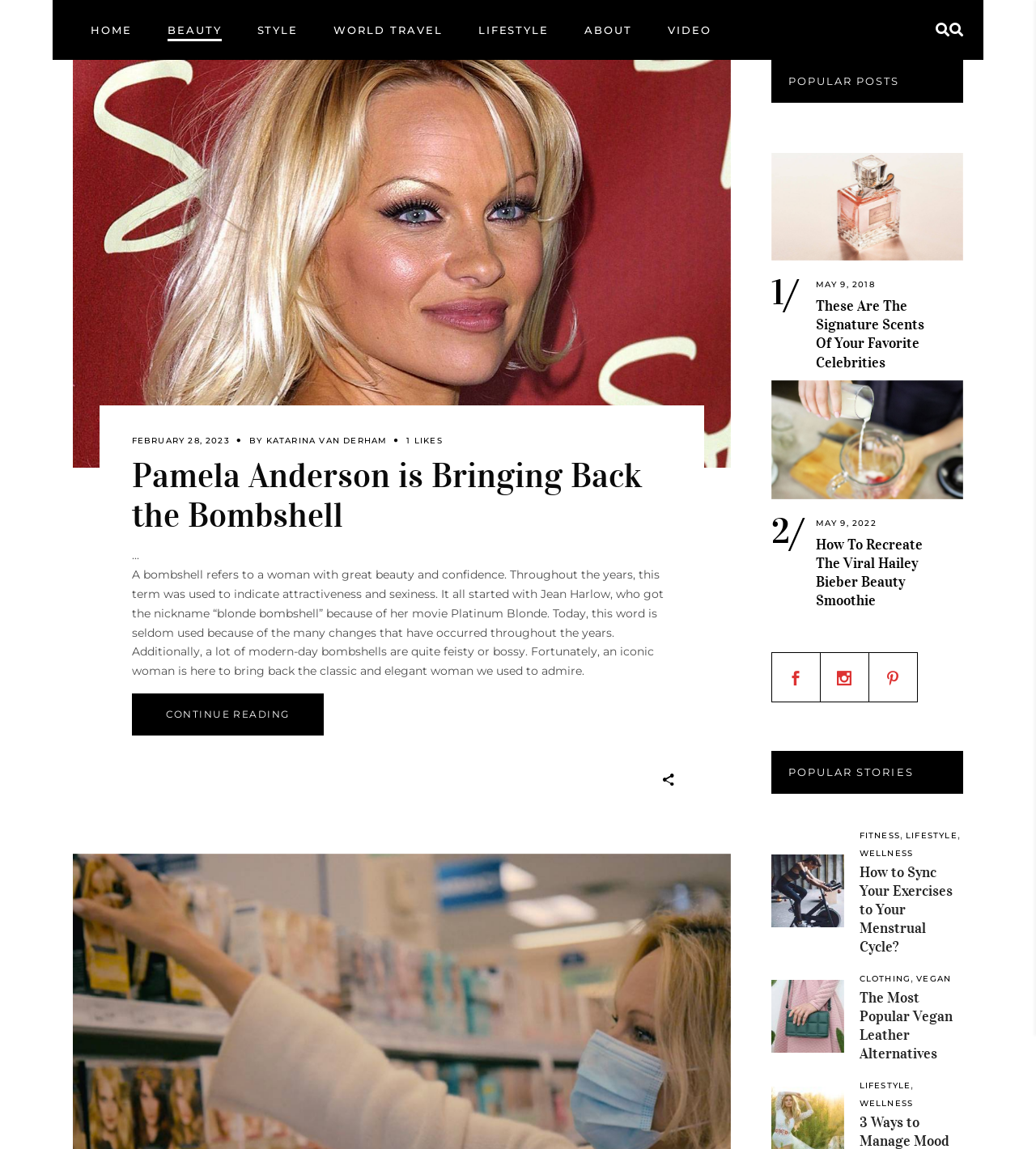Find the bounding box coordinates for the UI element that matches this description: "Toggle search field".

None